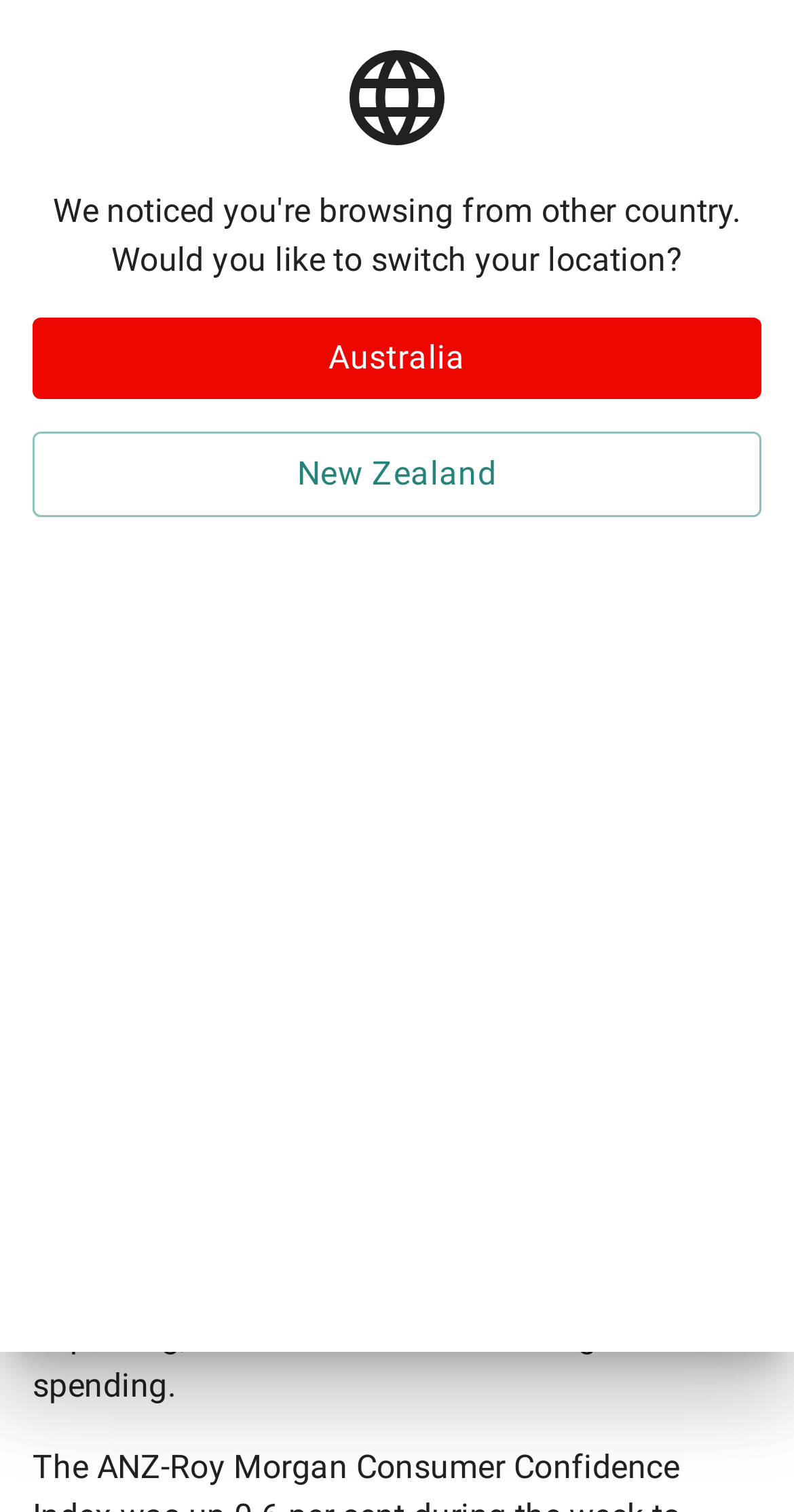From the webpage screenshot, predict the bounding box of the UI element that matches this description: "title="Drawing Now Art Fair"".

None